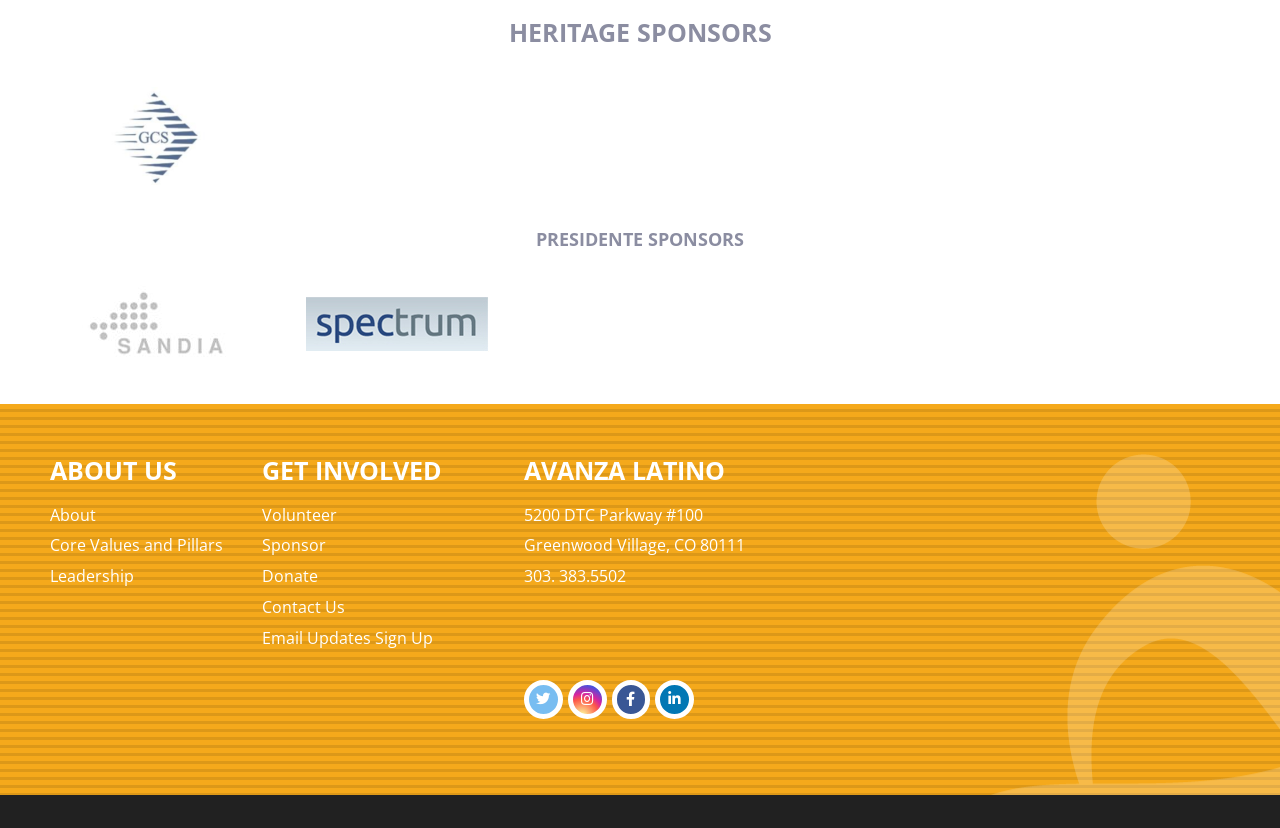What is the address of Avanza Latino?
From the screenshot, provide a brief answer in one word or phrase.

5200 DTC Parkway #100